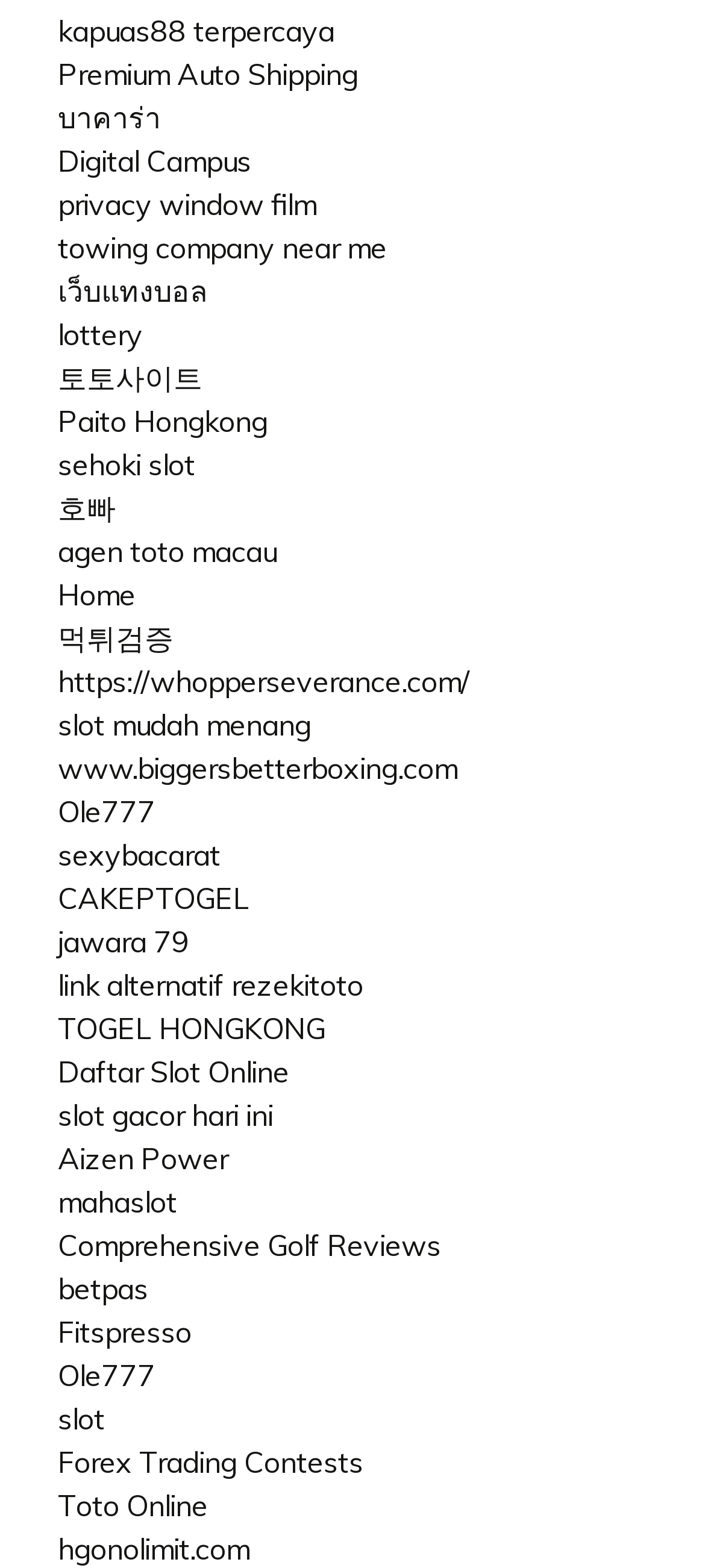Find the bounding box coordinates of the area that needs to be clicked in order to achieve the following instruction: "Play บาคาร่า online". The coordinates should be specified as four float numbers between 0 and 1, i.e., [left, top, right, bottom].

[0.082, 0.063, 0.228, 0.086]